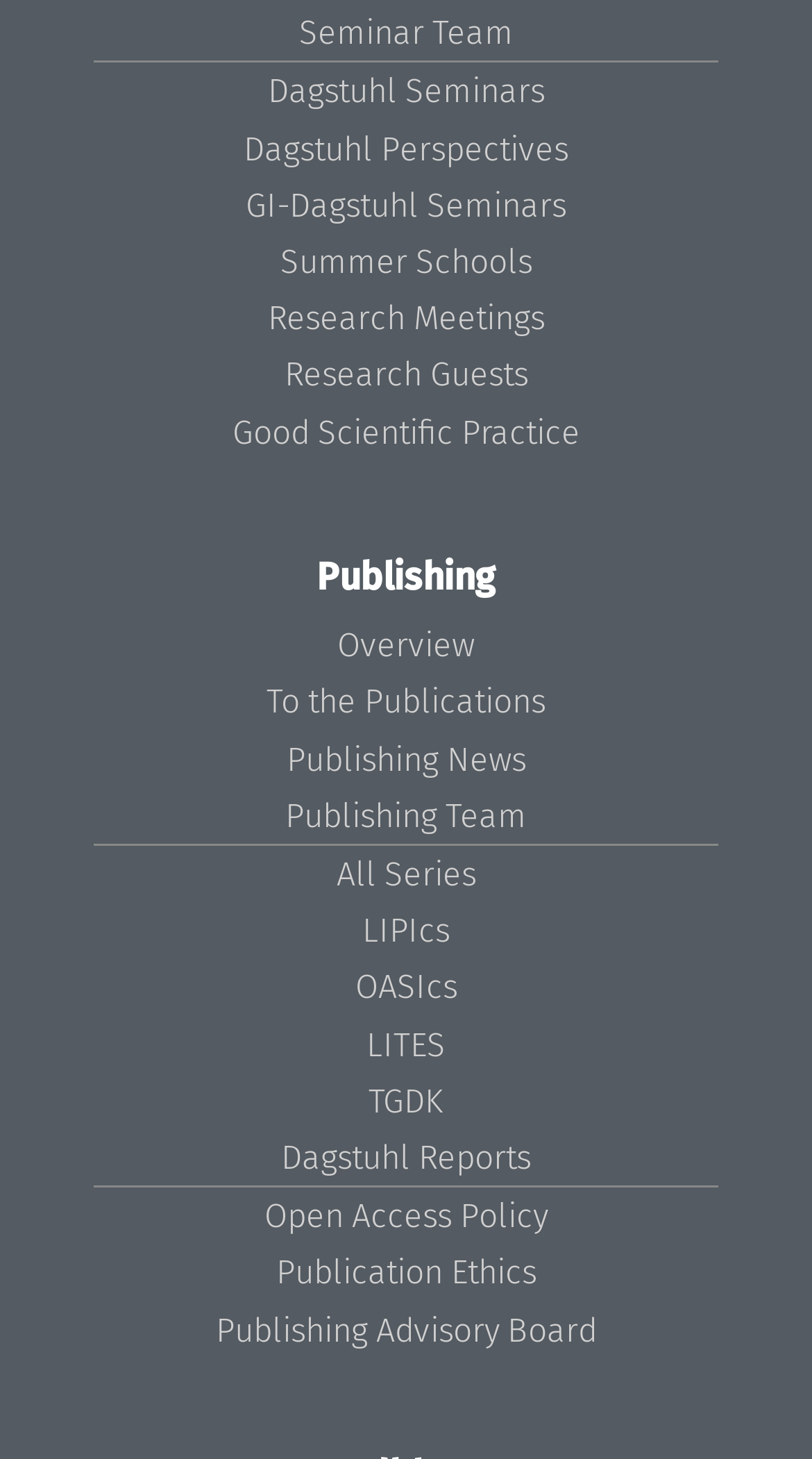Please identify the bounding box coordinates of the element I need to click to follow this instruction: "browse Dagstuhl Seminars".

[0.329, 0.049, 0.671, 0.076]